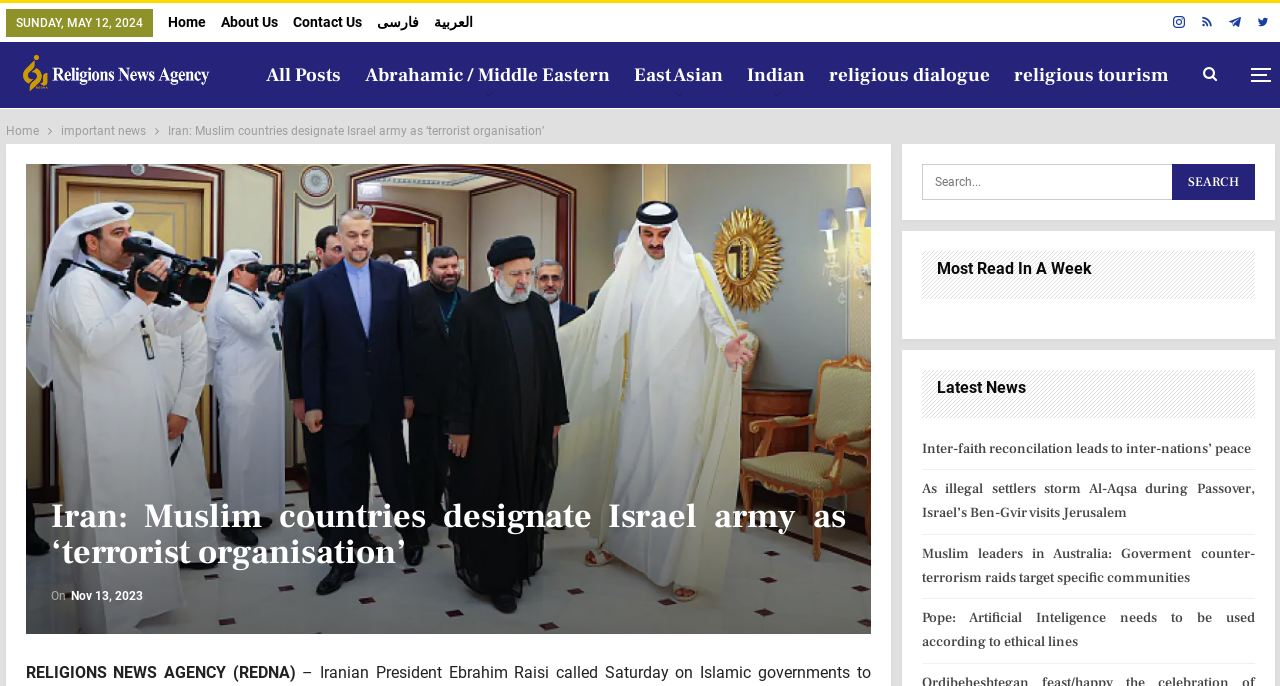Provide a short answer to the following question with just one word or phrase: What is the purpose of the search box?

Search for news